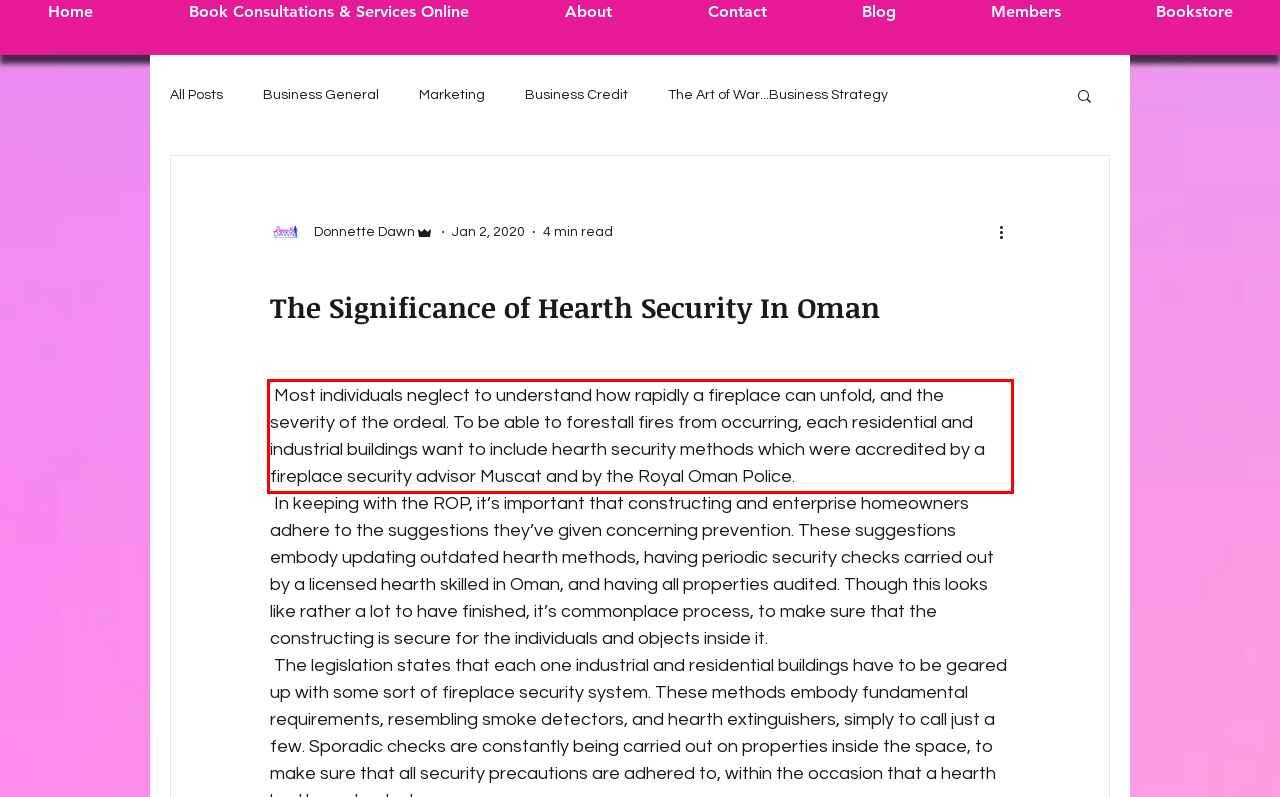The screenshot provided shows a webpage with a red bounding box. Apply OCR to the text within this red bounding box and provide the extracted content.

Most individuals neglect to understand how rapidly a fireplace can unfold, and the severity of the ordeal. To be able to forestall fires from occurring, each residential and industrial buildings want to include hearth security methods which were accredited by a fireplace security advisor Muscat and by the Royal Oman Police.